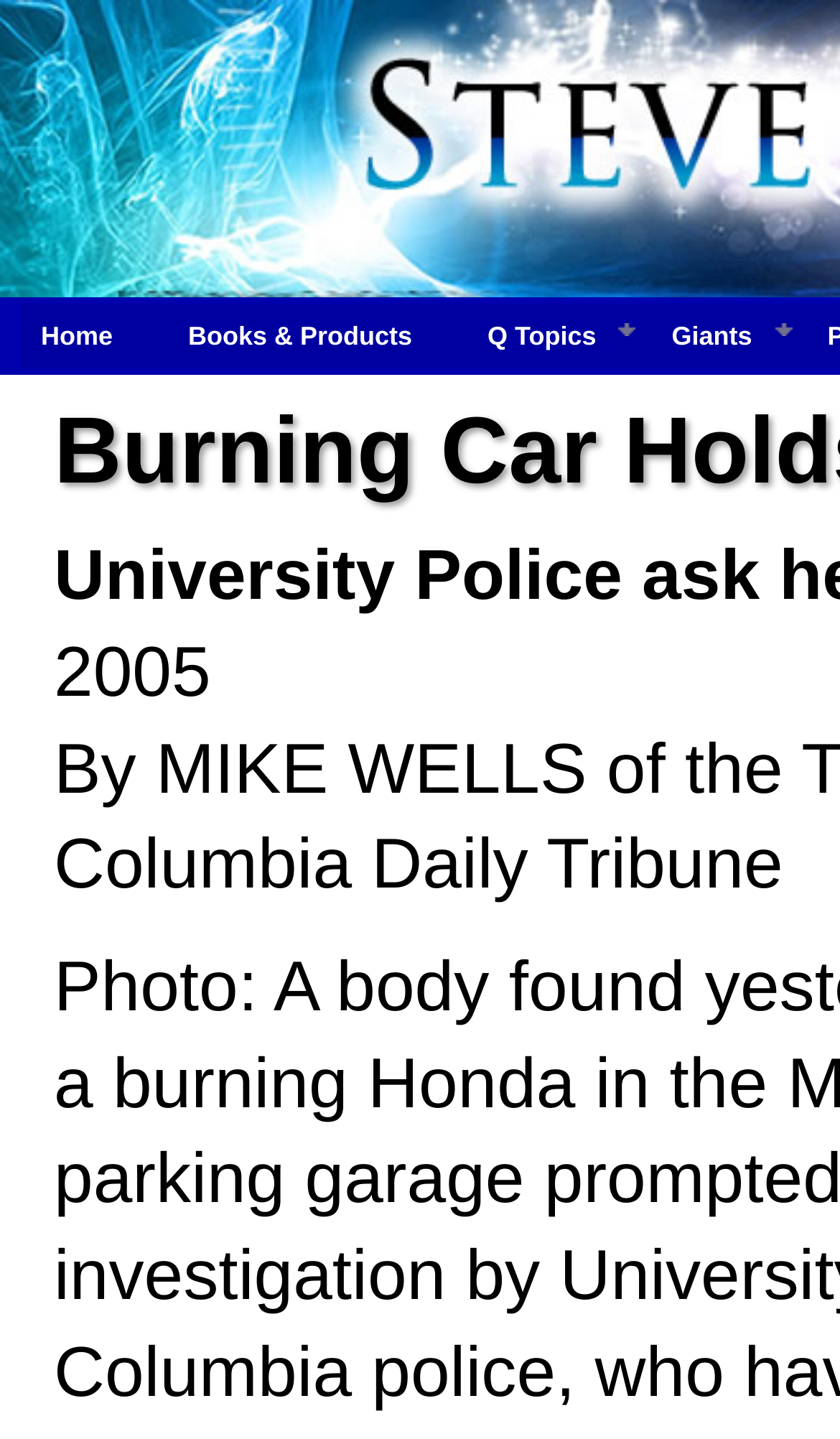Predict the bounding box of the UI element based on the description: "Giants". The coordinates should be four float numbers between 0 and 1, formatted as [left, top, right, bottom].

[0.779, 0.216, 0.965, 0.251]